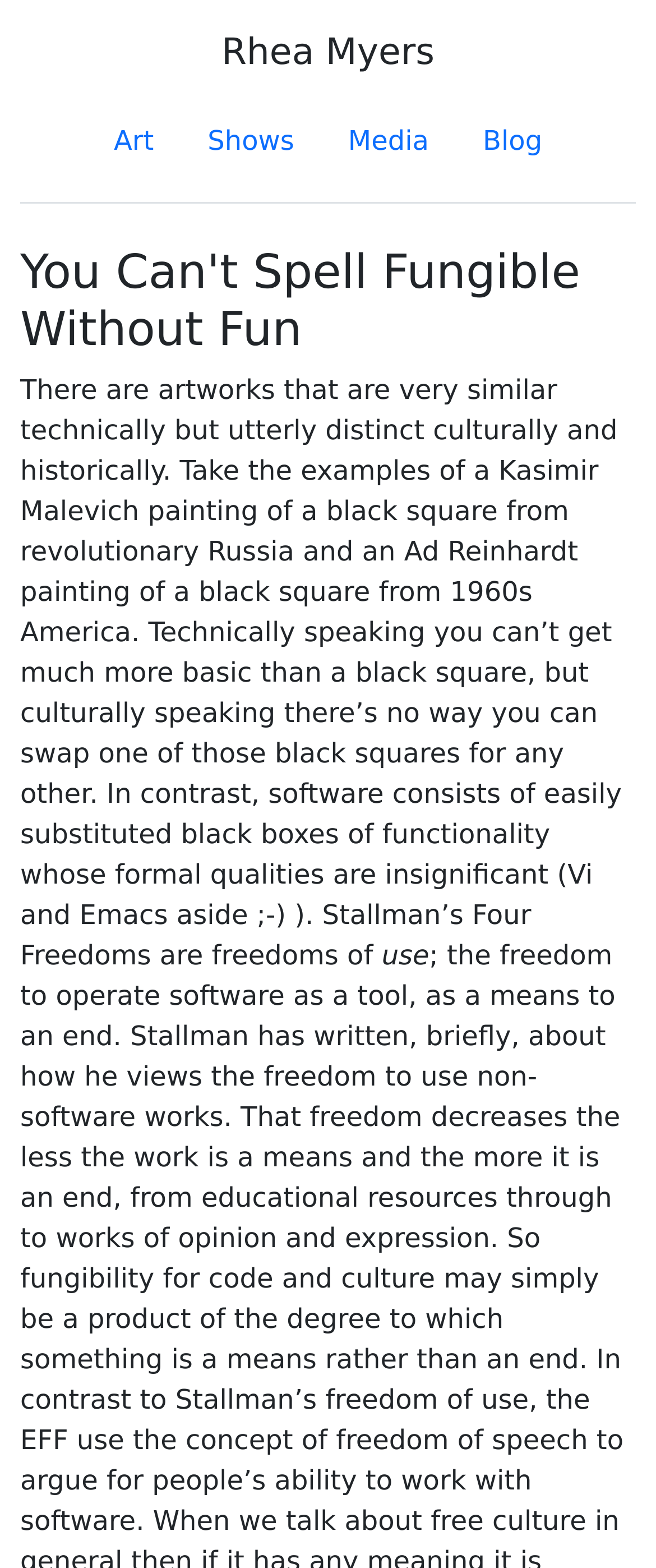Please provide a comprehensive response to the question based on the details in the image: How many main categories are there?

There are four main categories on the webpage, which are 'Art', 'Shows', 'Media', and 'Blog', each represented by a link at the top of the webpage.